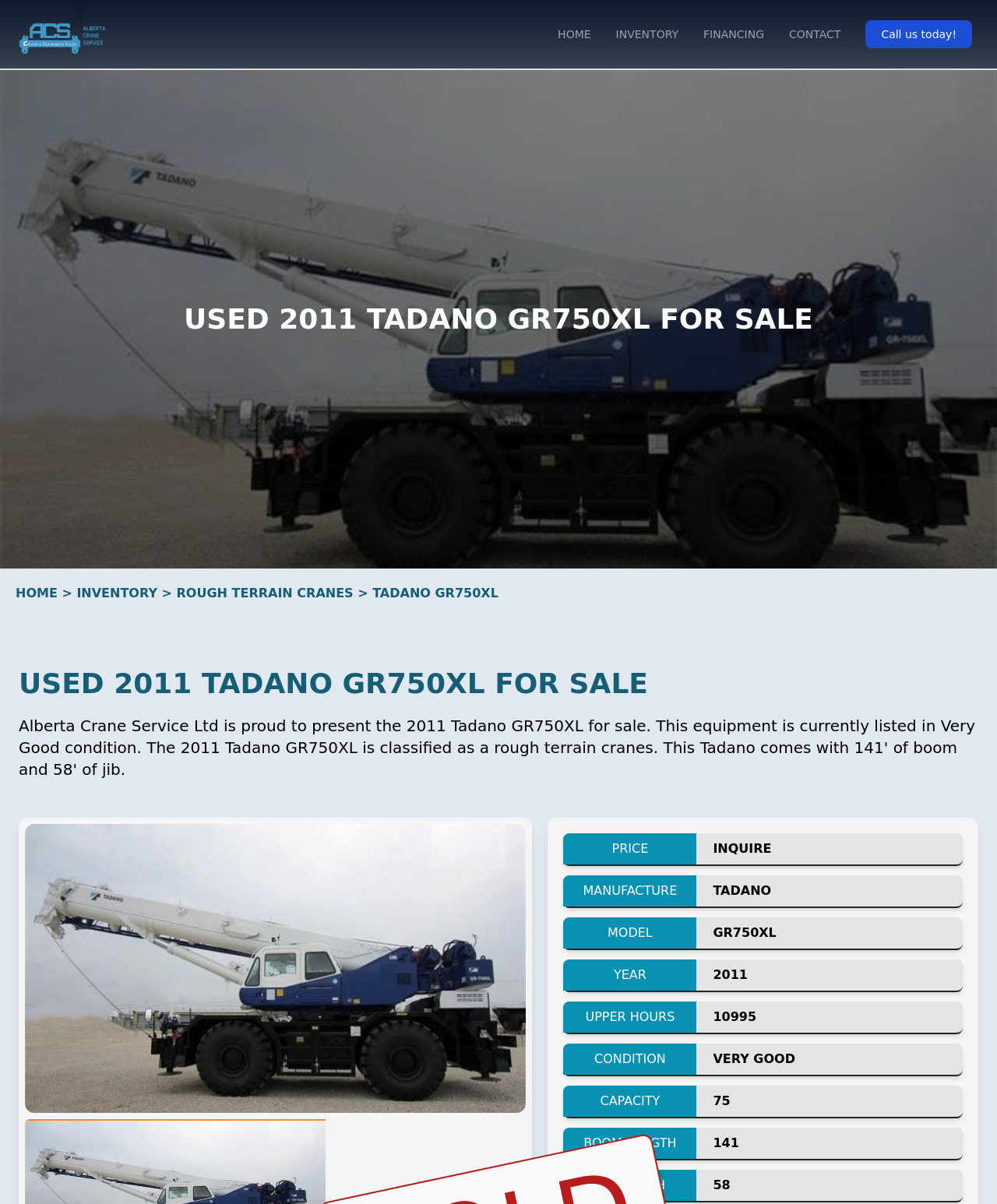Please provide a short answer using a single word or phrase for the question:
What is the manufacturer of the crane?

TADANO